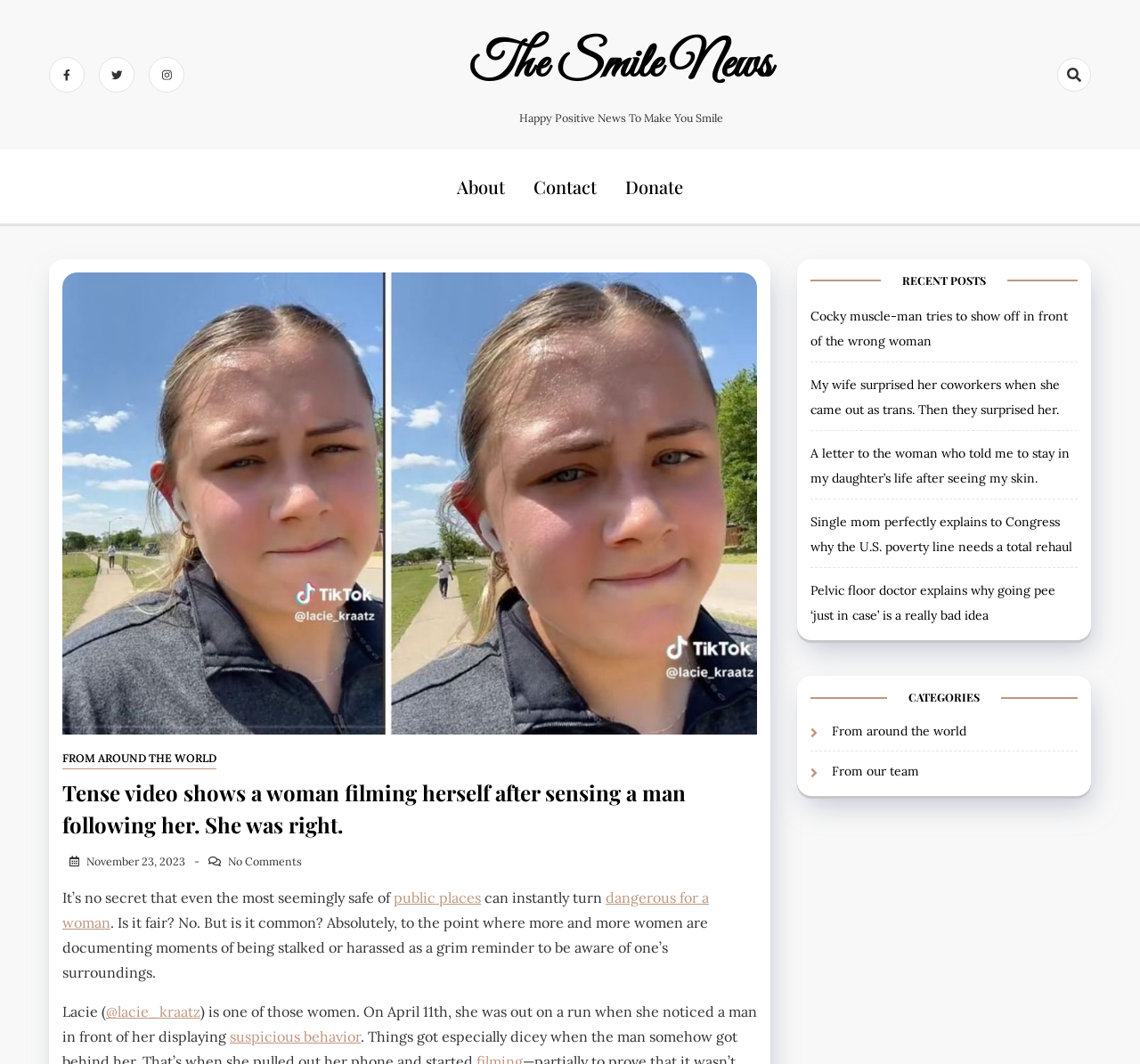What is the topic of the article?
Based on the image, give a concise answer in the form of a single word or short phrase.

Women's safety